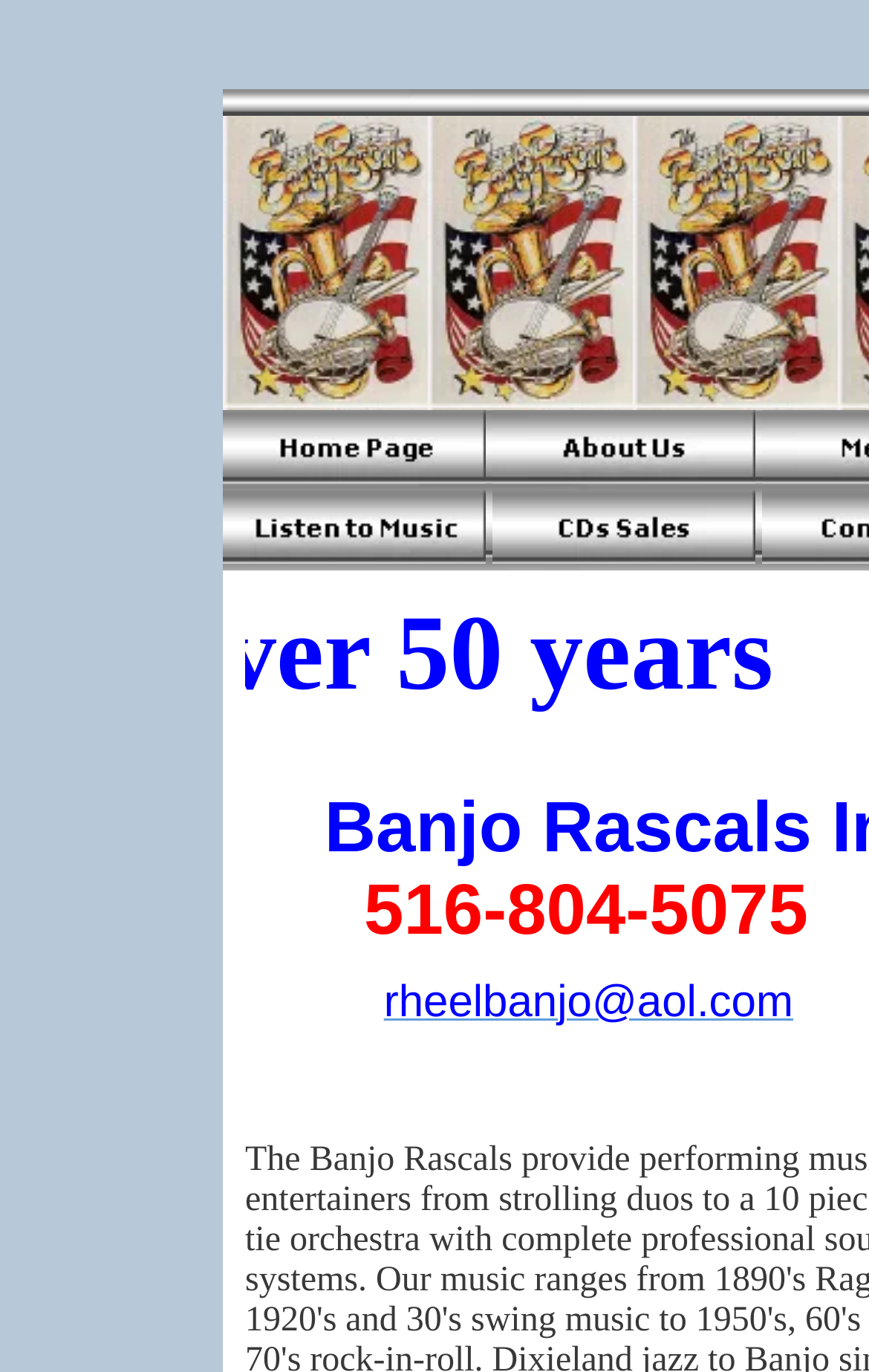Please provide the bounding box coordinates for the UI element as described: "alt="Listen to Music" title="Music.html"". The coordinates must be four floats between 0 and 1, represented as [left, top, right, bottom].

[0.256, 0.396, 0.559, 0.416]